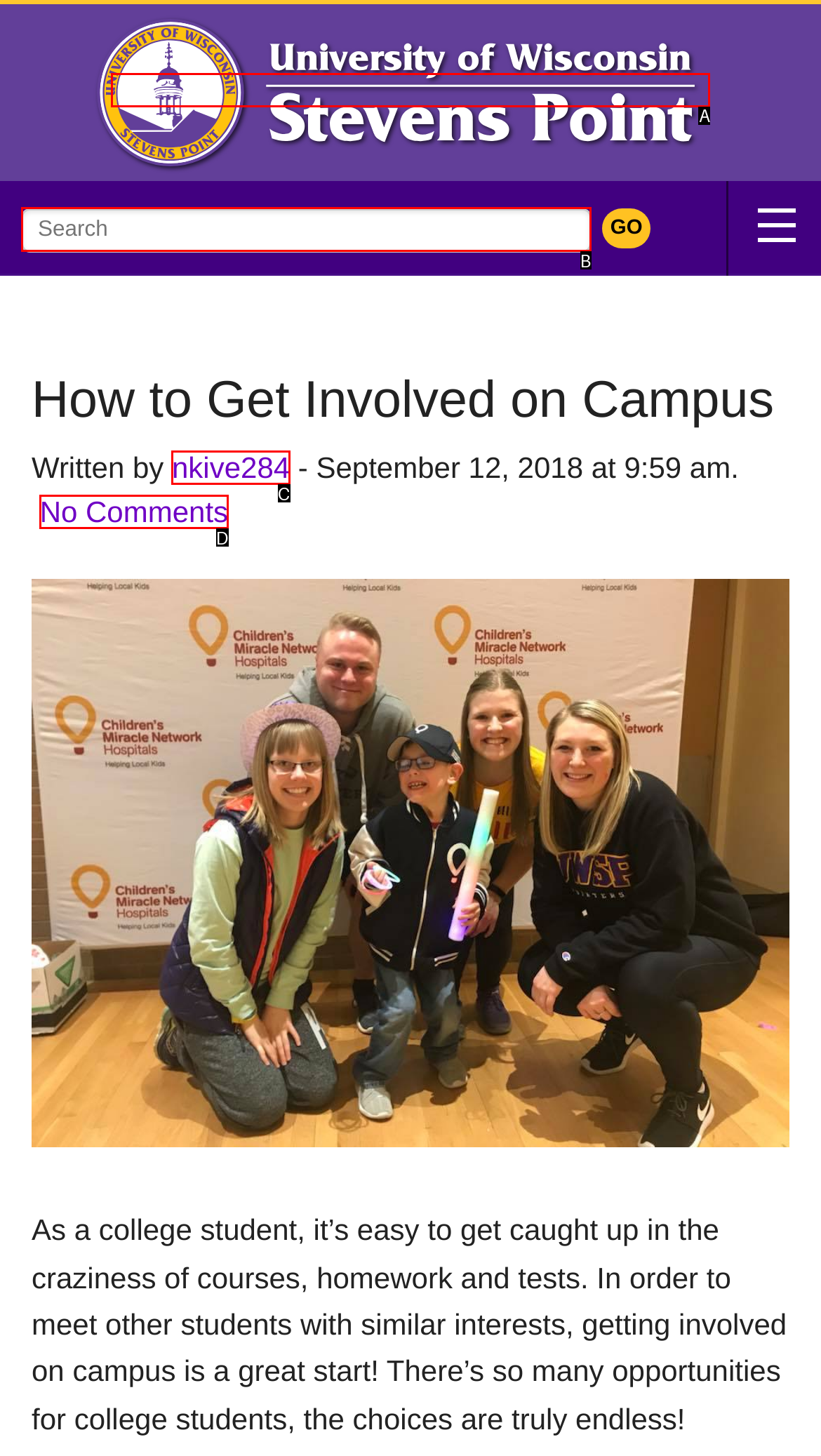Based on the description: name="s" placeholder="Search"
Select the letter of the corresponding UI element from the choices provided.

B